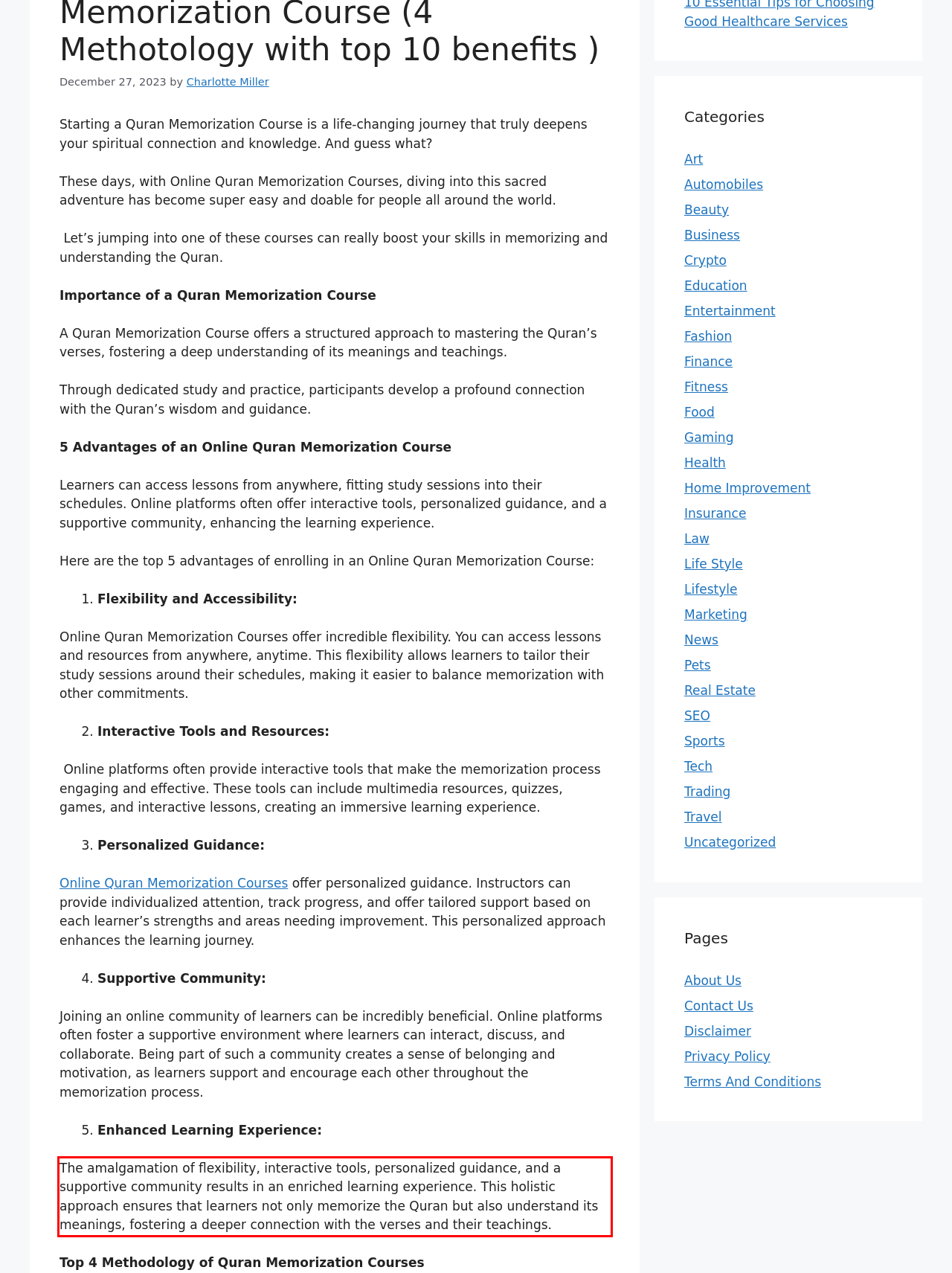Analyze the screenshot of the webpage and extract the text from the UI element that is inside the red bounding box.

The amalgamation of flexibility, interactive tools, personalized guidance, and a supportive community results in an enriched learning experience. This holistic approach ensures that learners not only memorize the Quran but also understand its meanings, fostering a deeper connection with the verses and their teachings.